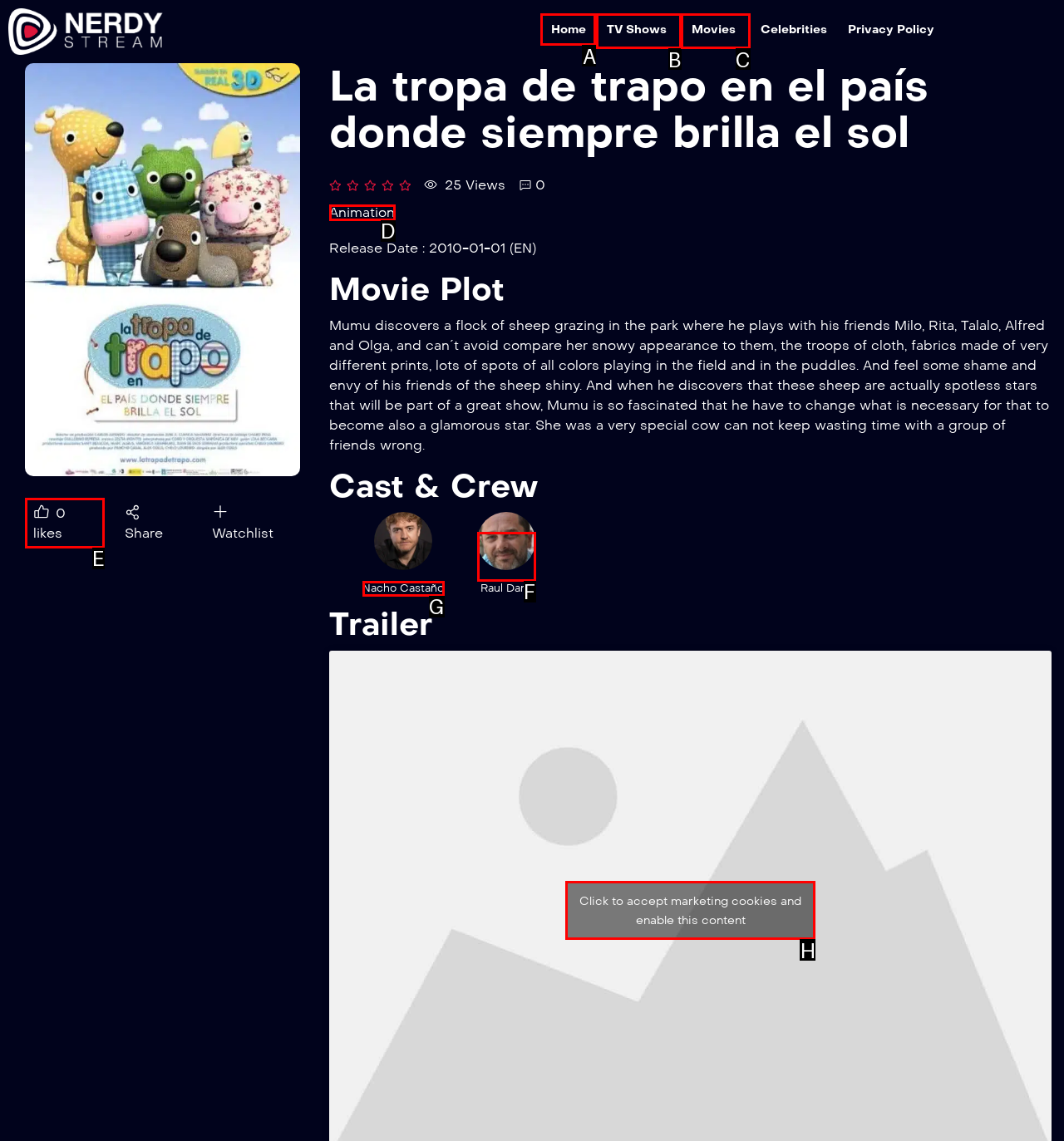Determine the letter of the element you should click to carry out the task: Explore the latest news
Answer with the letter from the given choices.

None